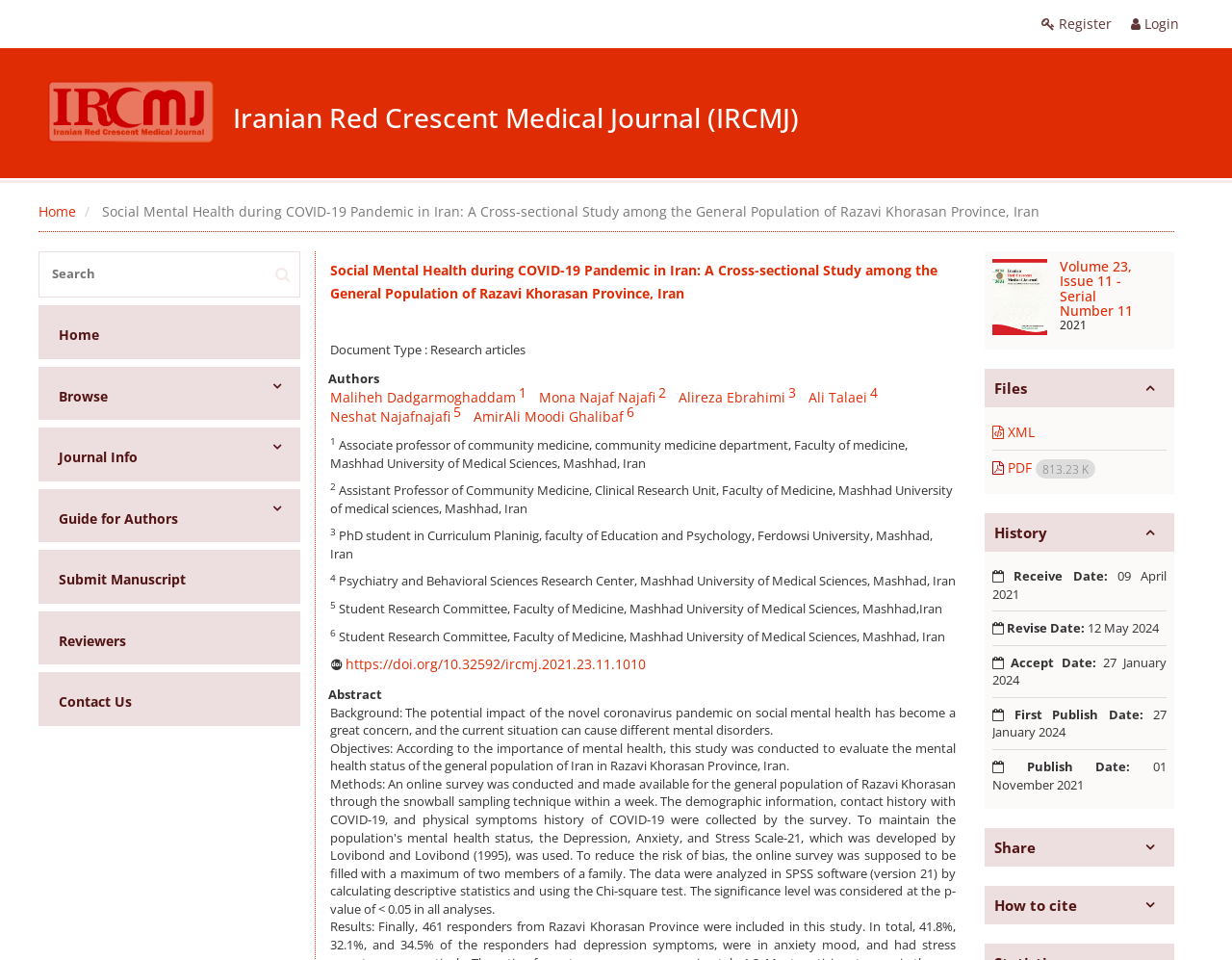What is the file size of the PDF file?
Using the visual information, reply with a single word or short phrase.

813.23 K